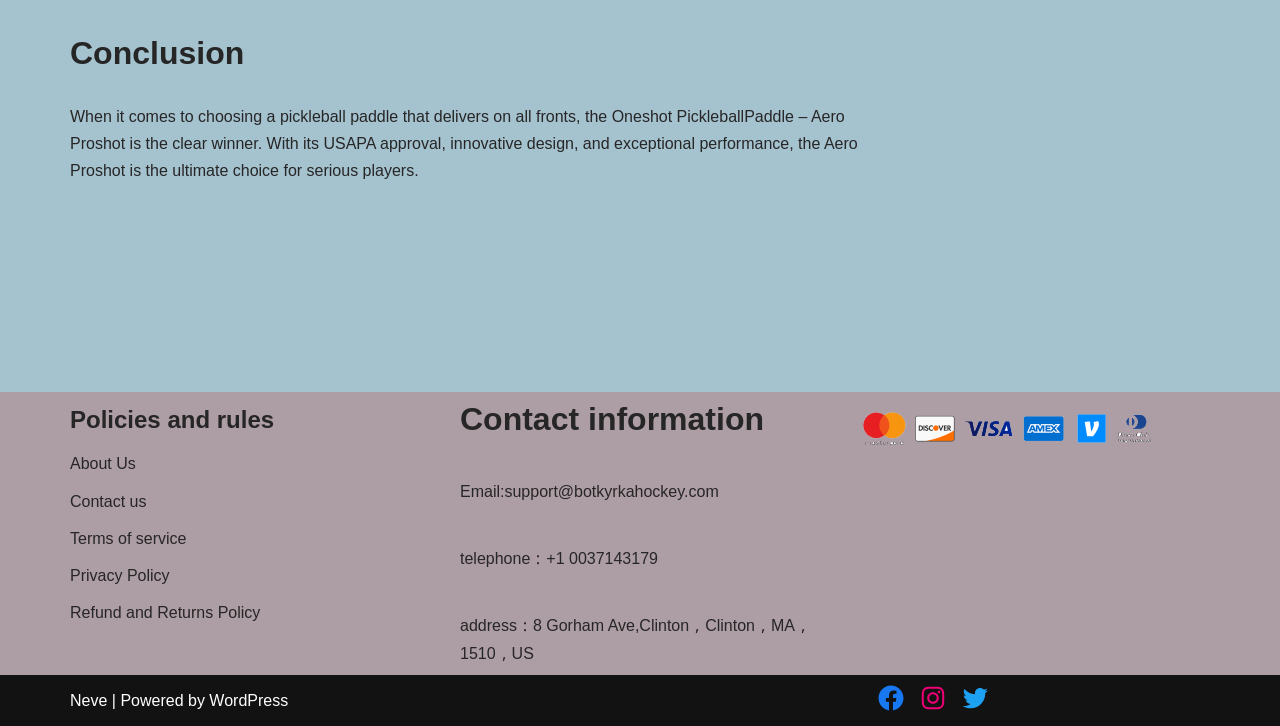Find the bounding box coordinates of the area to click in order to follow the instruction: "visit the about us page".

[0.055, 0.627, 0.106, 0.651]